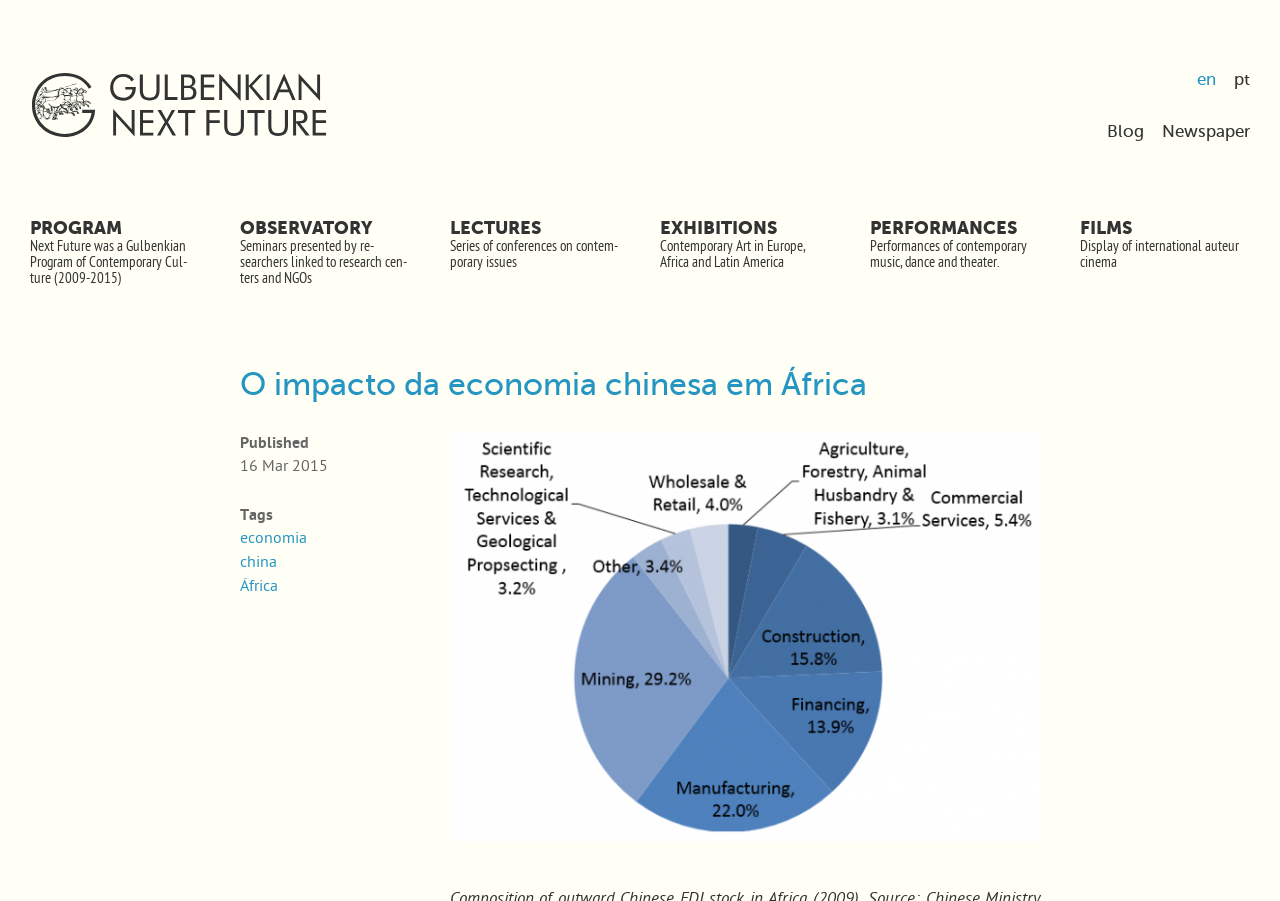Using the given description, provide the bounding box coordinates formatted as (top-left x, top-left y, bottom-right x, bottom-right y), with all values being floating point numbers between 0 and 1. Description: FilmsDis­play of in­ter­na­tional au­teur cin­ema

[0.844, 0.24, 0.977, 0.302]